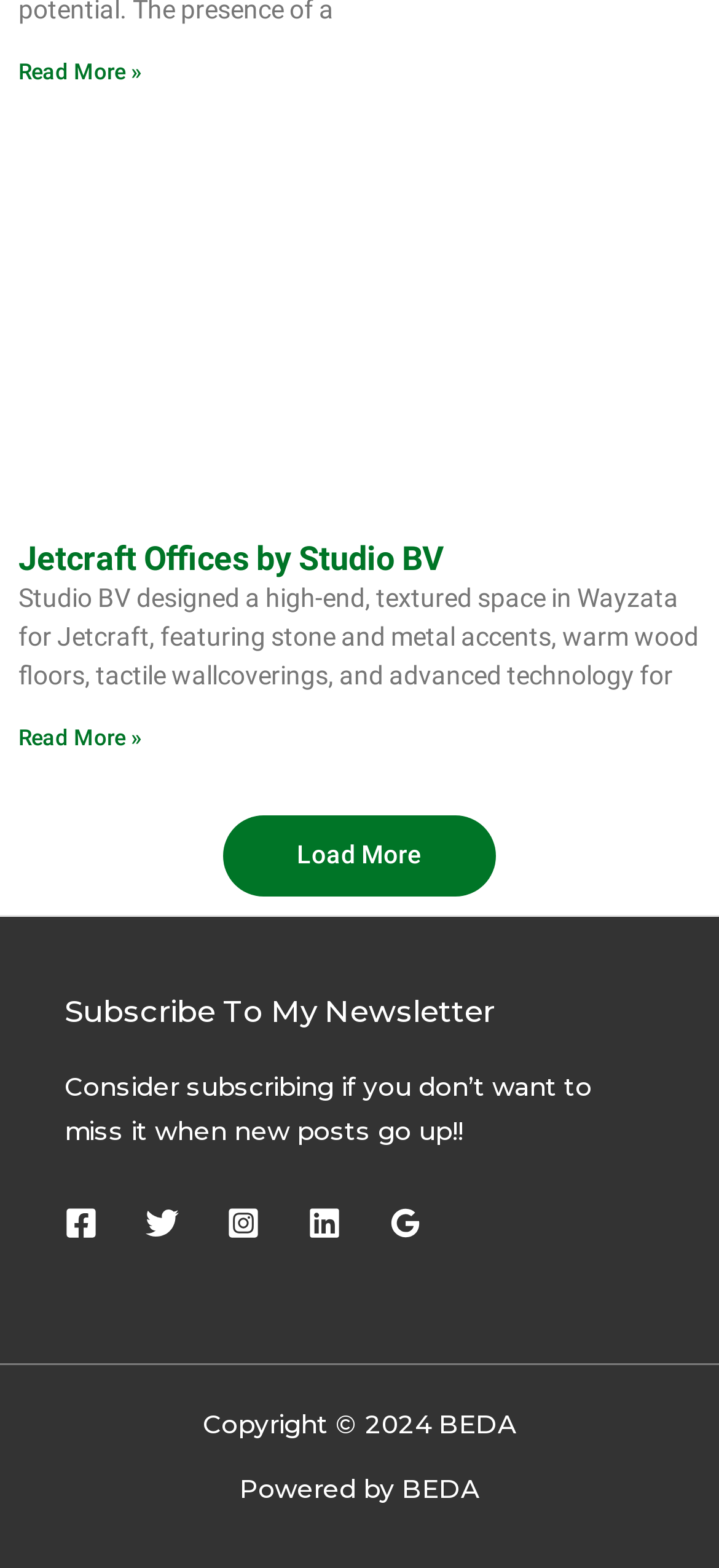What is the name of the studio that designed the office project?
Please answer the question with a detailed response using the information from the screenshot.

The answer can be found in the heading element 'Jetcraft Offices by Studio BV' which is a child of the article element. This heading element mentions the name of the studio that designed the office project, which is Studio BV.